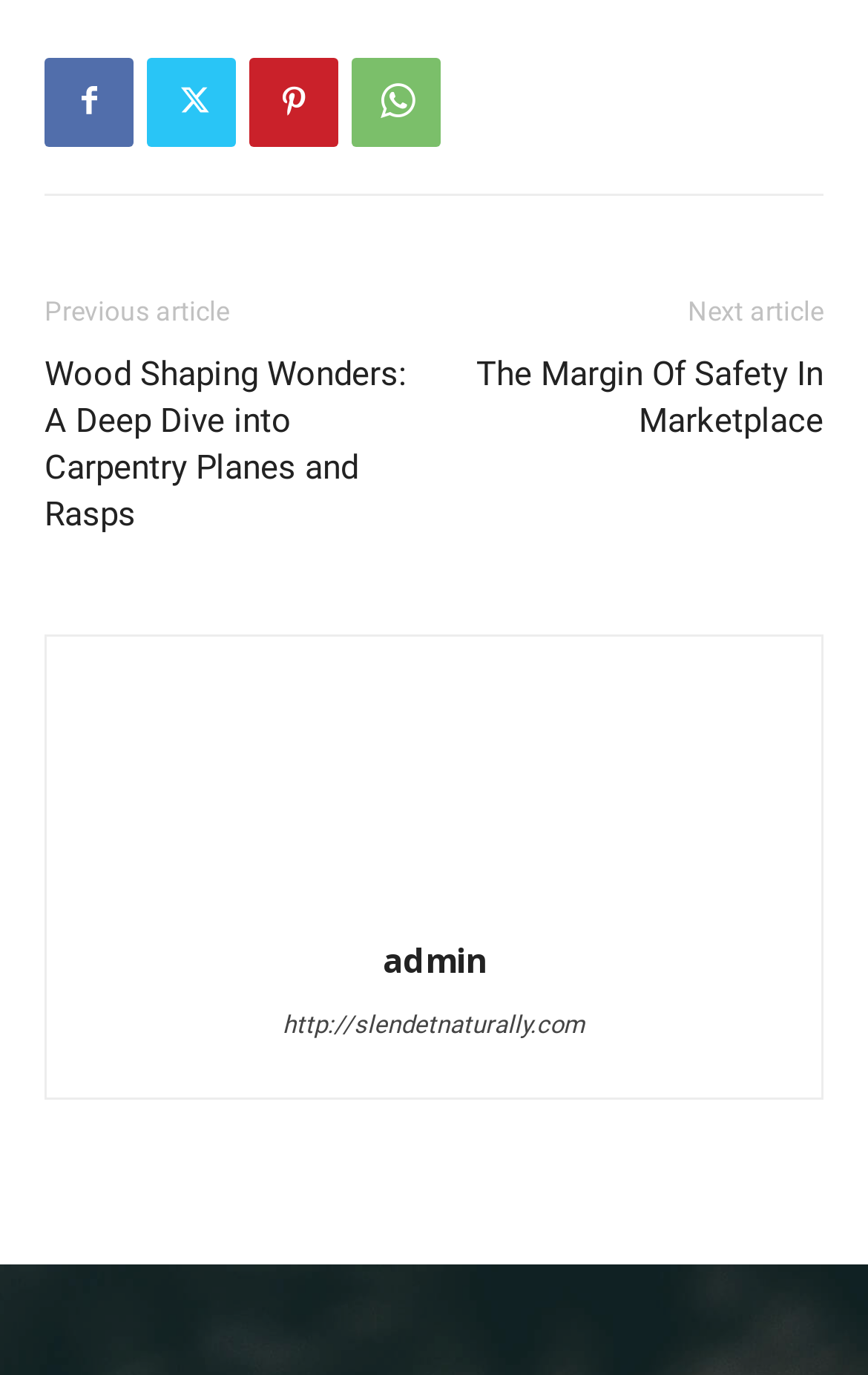Given the description "parent_node: admin aria-label="author-photo"", determine the bounding box of the corresponding UI element.

[0.377, 0.639, 0.623, 0.665]